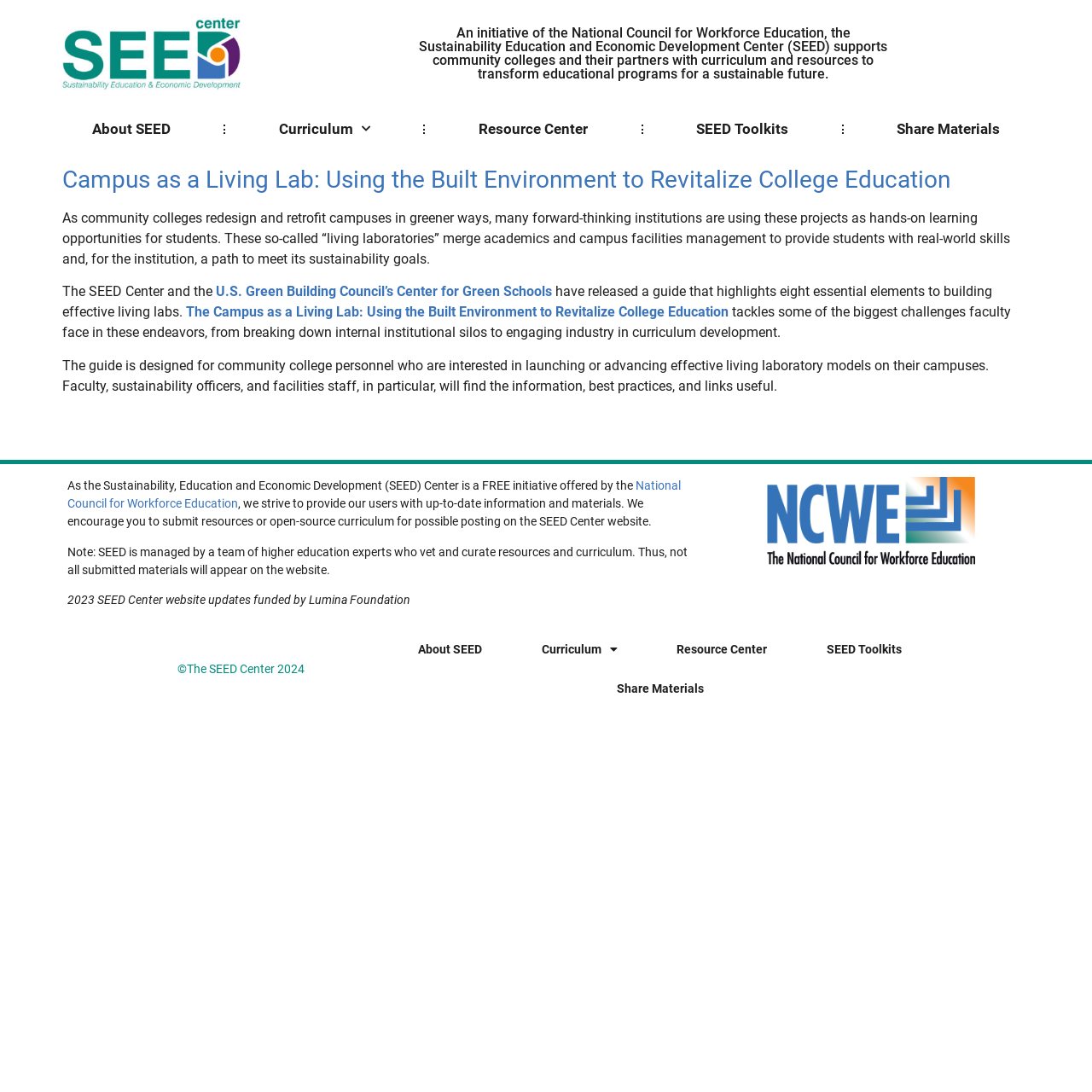Find the bounding box coordinates of the clickable area that will achieve the following instruction: "Click on About SEED".

[0.047, 0.107, 0.193, 0.13]